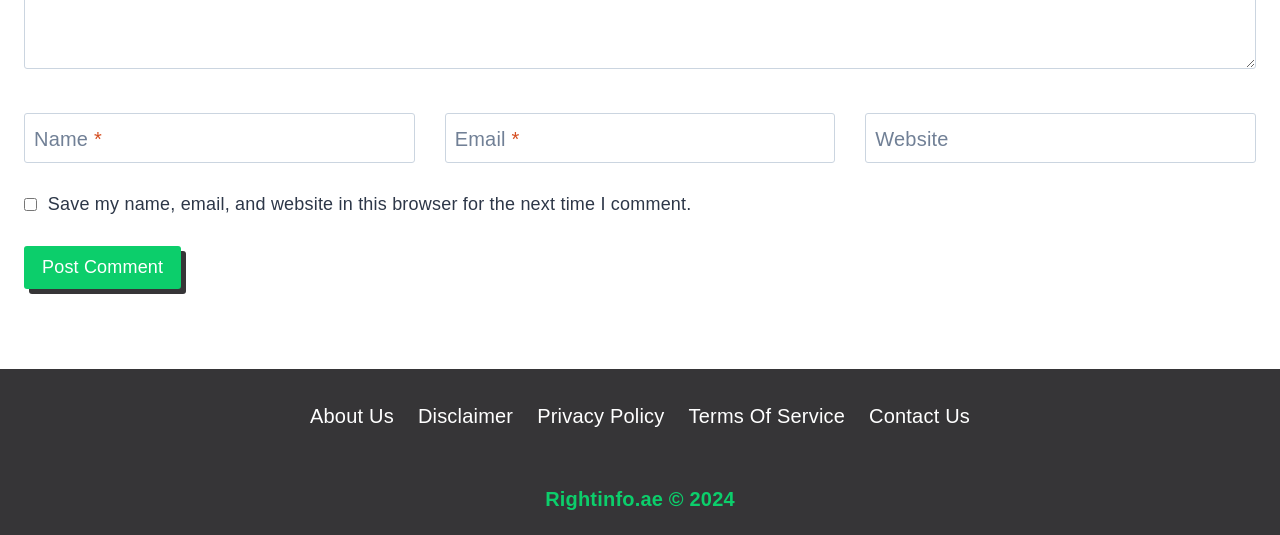Locate and provide the bounding box coordinates for the HTML element that matches this description: "Contact Us".

[0.67, 0.746, 0.767, 0.809]